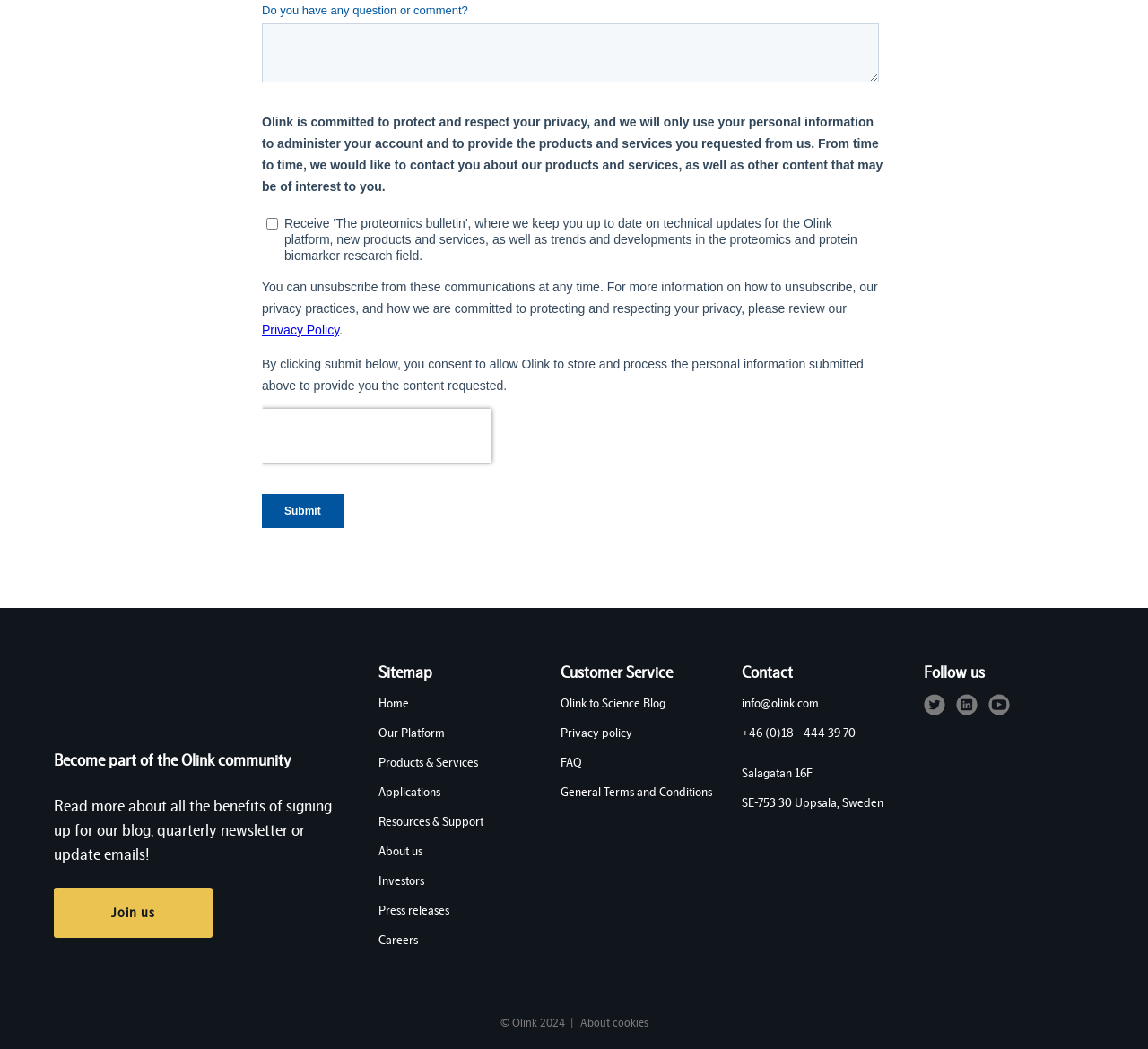Locate the bounding box coordinates of the element to click to perform the following action: 'Go to Home page'. The coordinates should be given as four float values between 0 and 1, in the form of [left, top, right, bottom].

[0.33, 0.662, 0.357, 0.68]